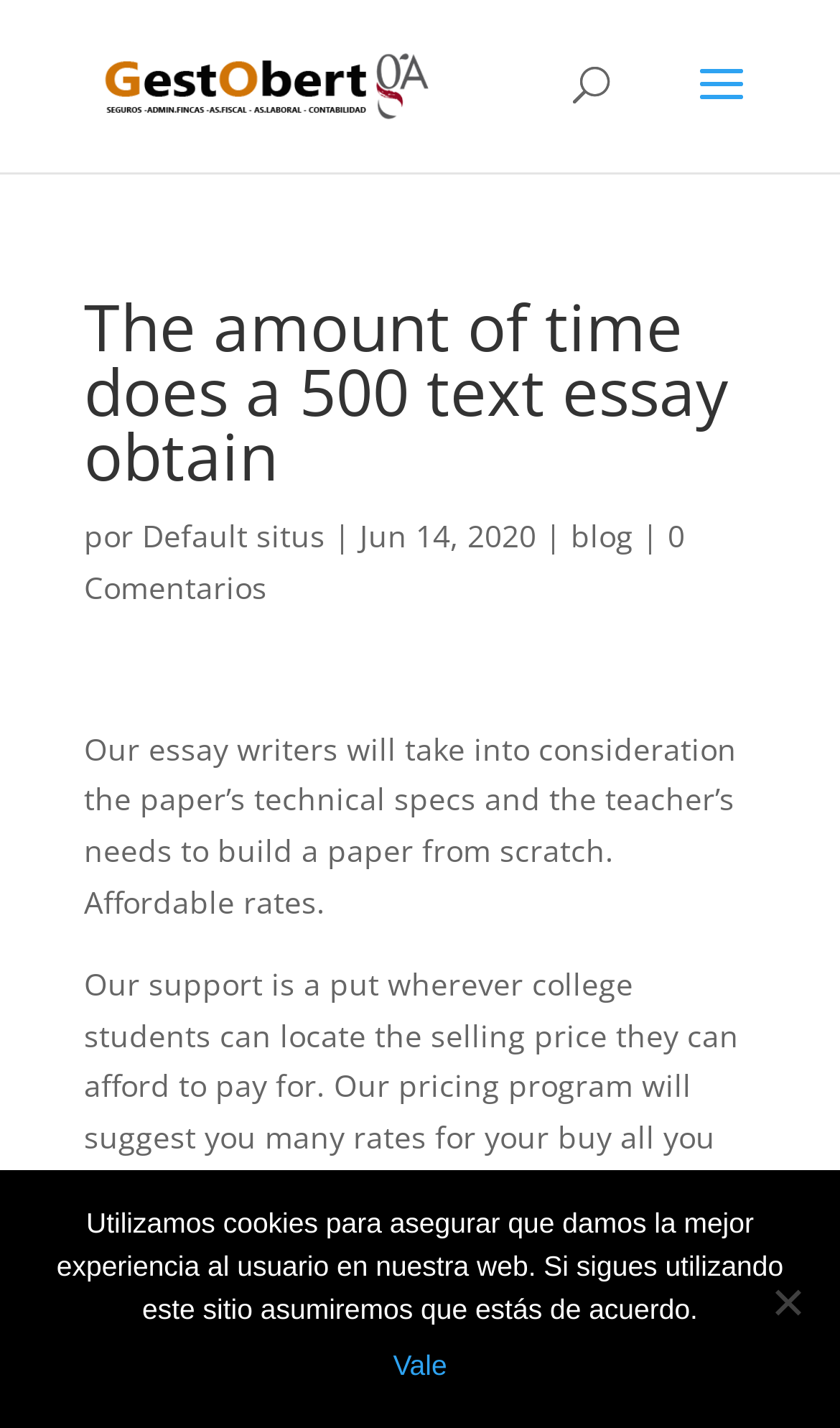What is the date of the blog post?
Answer the question with as much detail as you can, using the image as a reference.

The date of the blog post can be found in the middle of the webpage, where it says 'Jun 14, 2020'. This date is likely the publication date of the blog post.